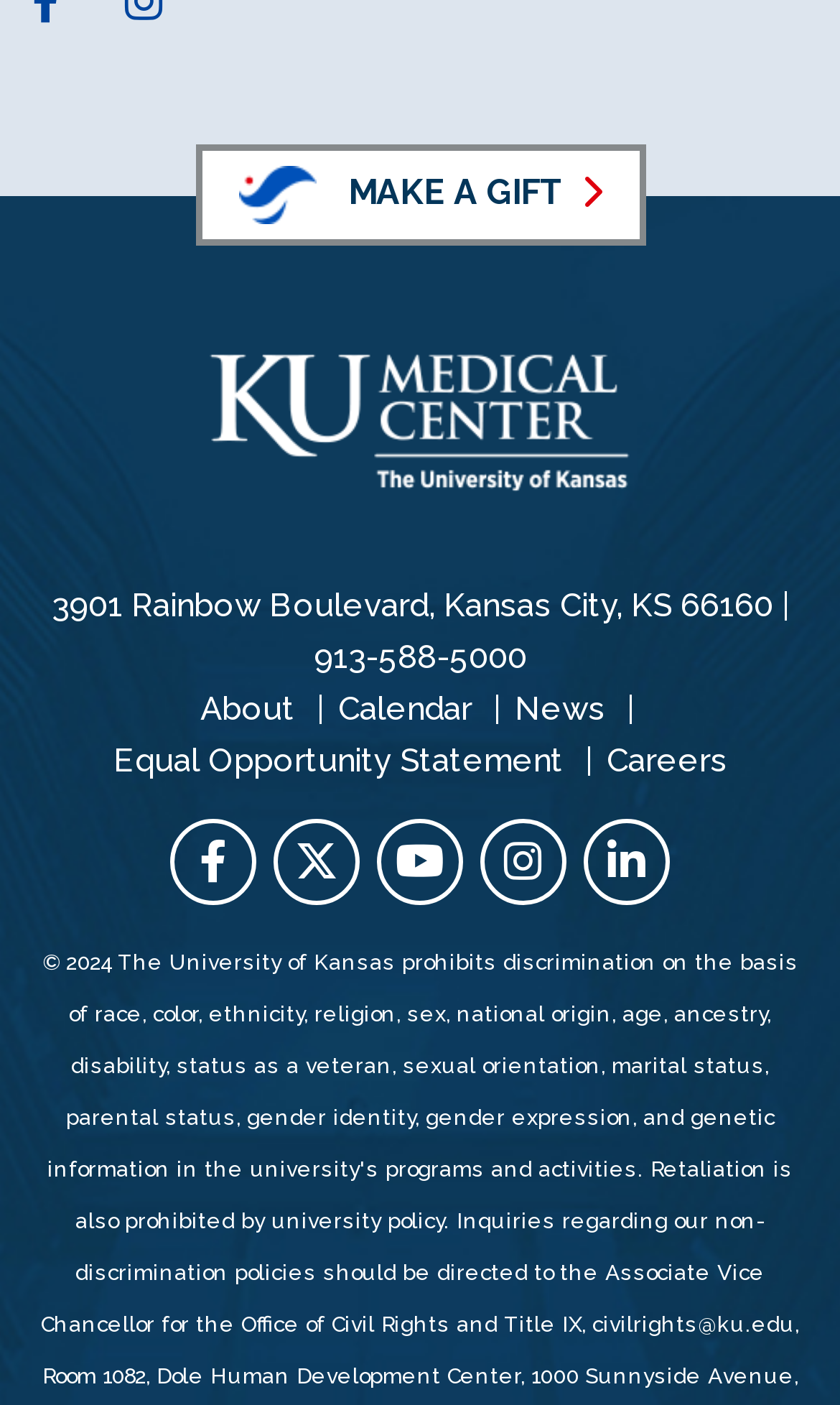Please specify the bounding box coordinates in the format (top-left x, top-left y, bottom-right x, bottom-right y), with values ranging from 0 to 1. Identify the bounding box for the UI component described as follows: Instagram opens in new tab

[0.572, 0.583, 0.674, 0.644]